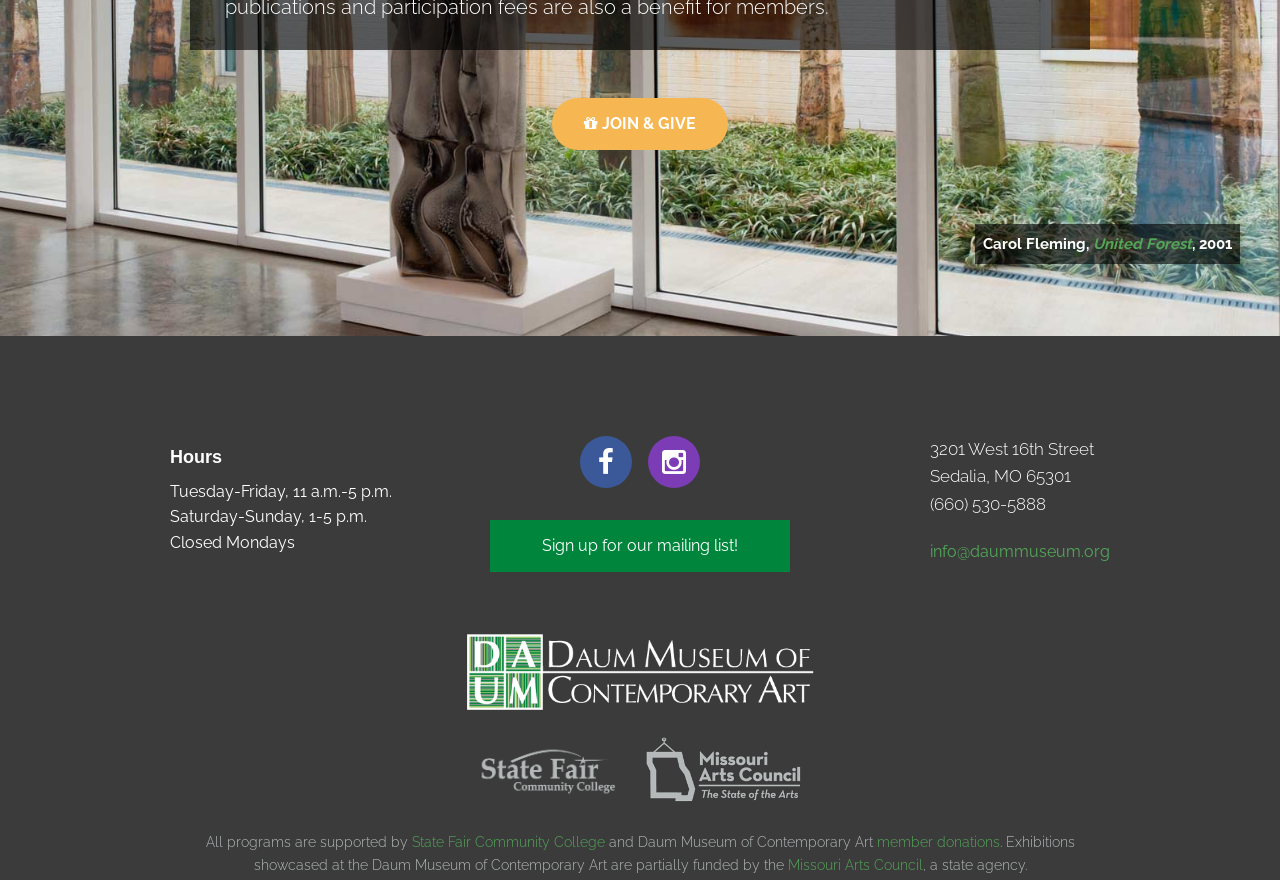Determine the bounding box coordinates of the section I need to click to execute the following instruction: "Email info@daummuseum.org". Provide the coordinates as four float numbers between 0 and 1, i.e., [left, top, right, bottom].

[0.727, 0.616, 0.867, 0.637]